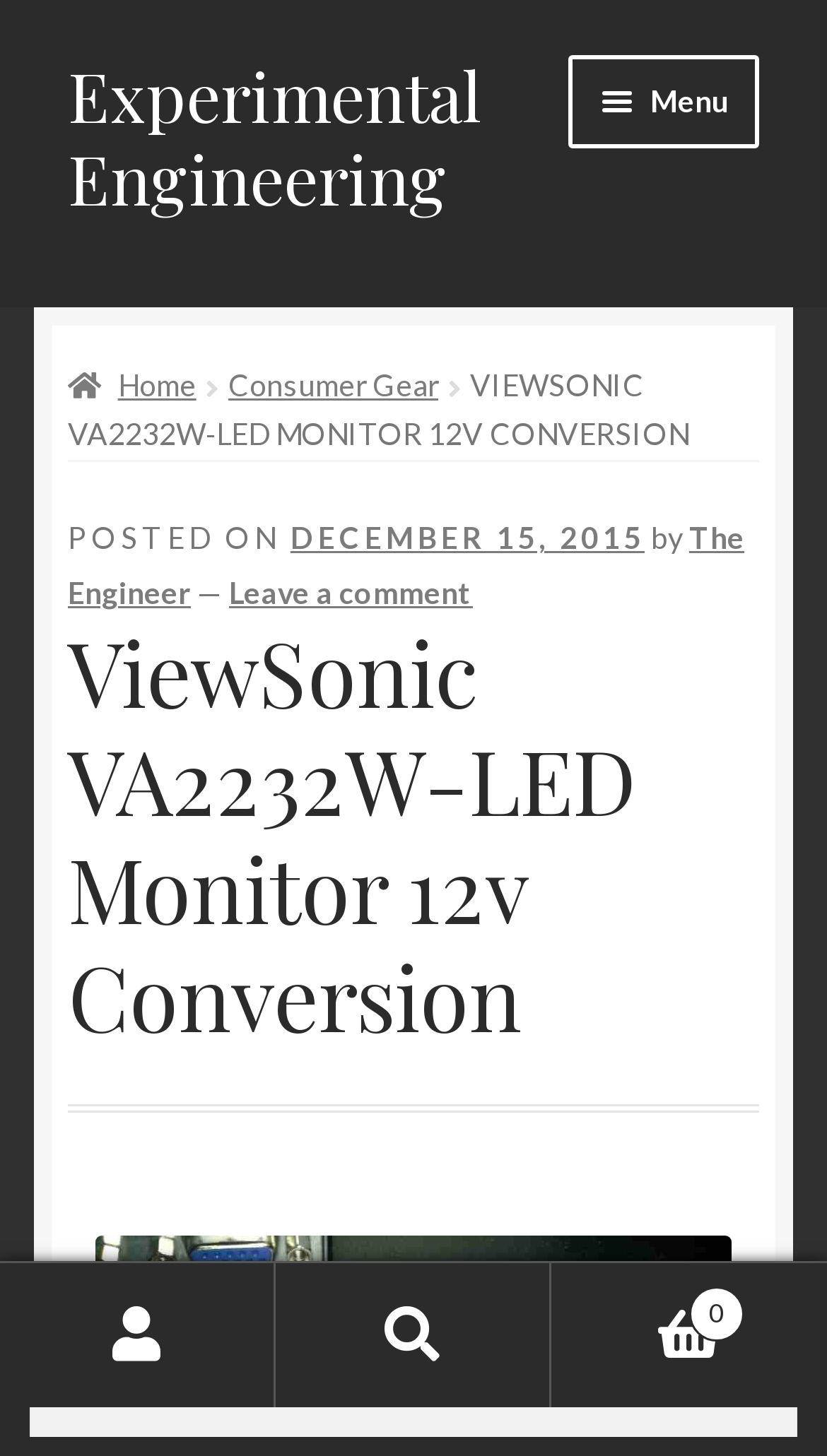Provide a single word or phrase to answer the given question: 
What is the name of the monitor being converted?

ViewSonic VA2232W-LED